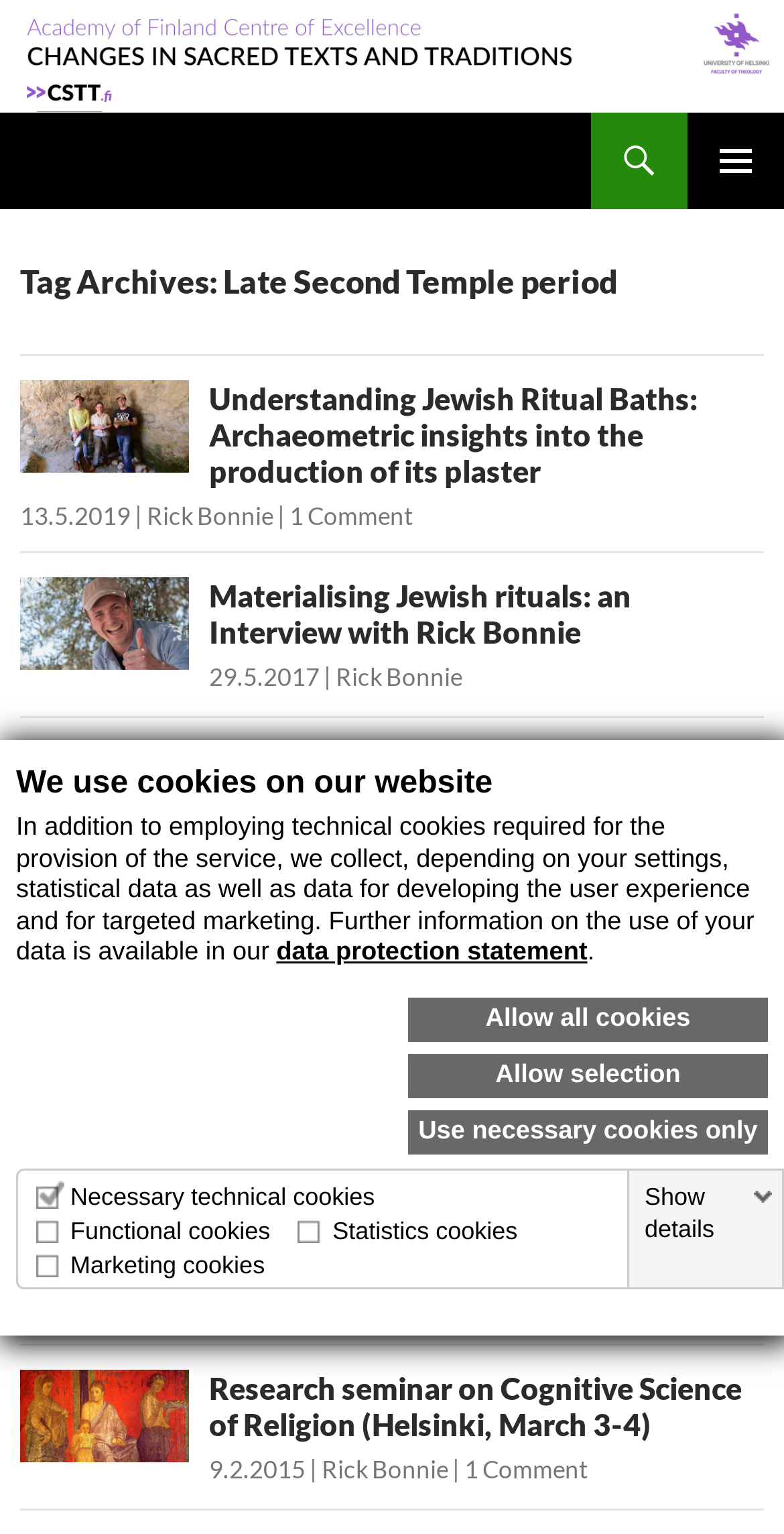Highlight the bounding box coordinates of the element you need to click to perform the following instruction: "Open primary menu."

[0.877, 0.073, 1.0, 0.136]